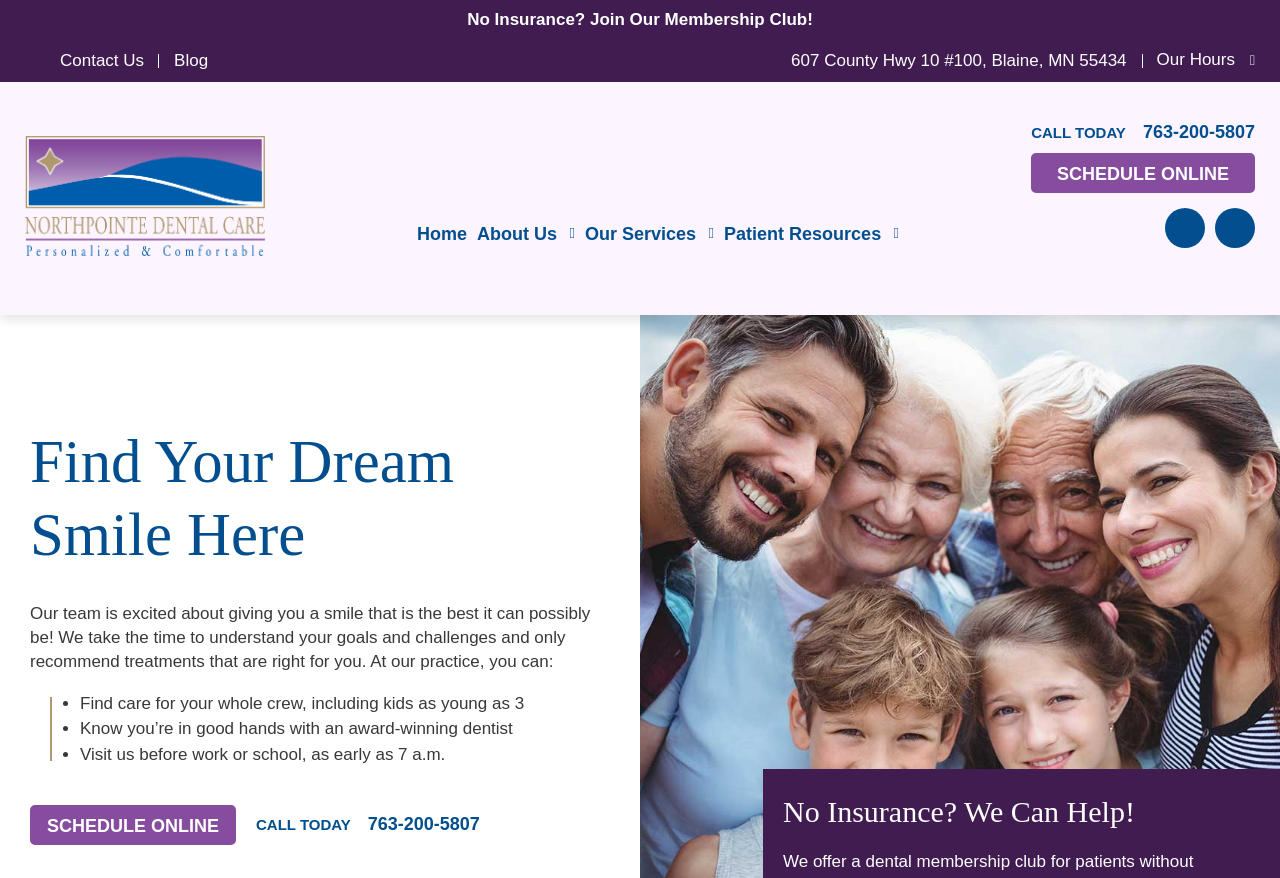Please identify the bounding box coordinates of the element I should click to complete this instruction: 'Schedule an appointment online'. The coordinates should be given as four float numbers between 0 and 1, like this: [left, top, right, bottom].

[0.806, 0.174, 0.98, 0.22]